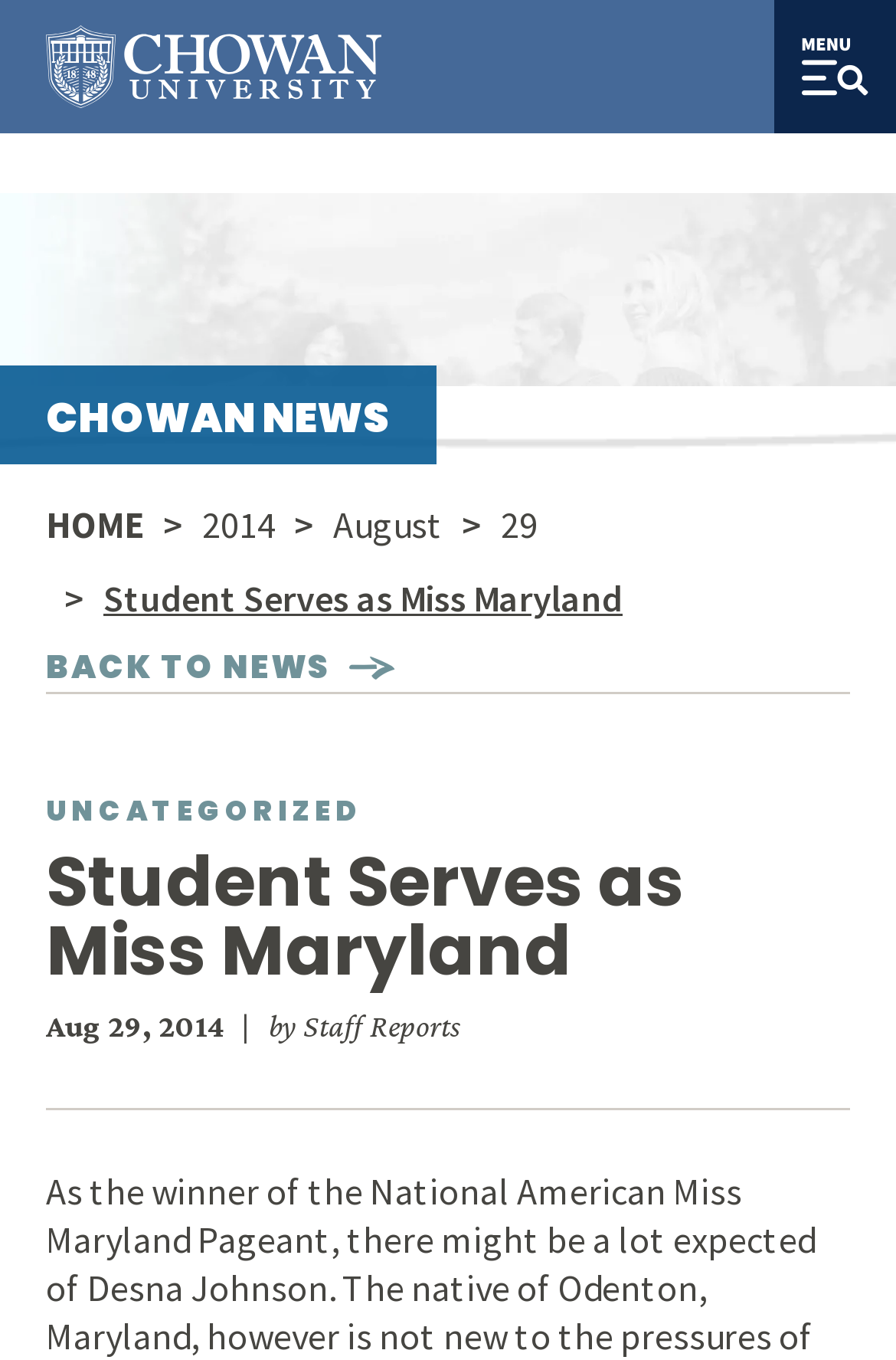What is the title of the news article?
Provide a detailed answer to the question, using the image to inform your response.

I determined the answer by looking at the heading element which contains the text 'Student Serves as Miss Maryland', located below the breadcrumb navigation.